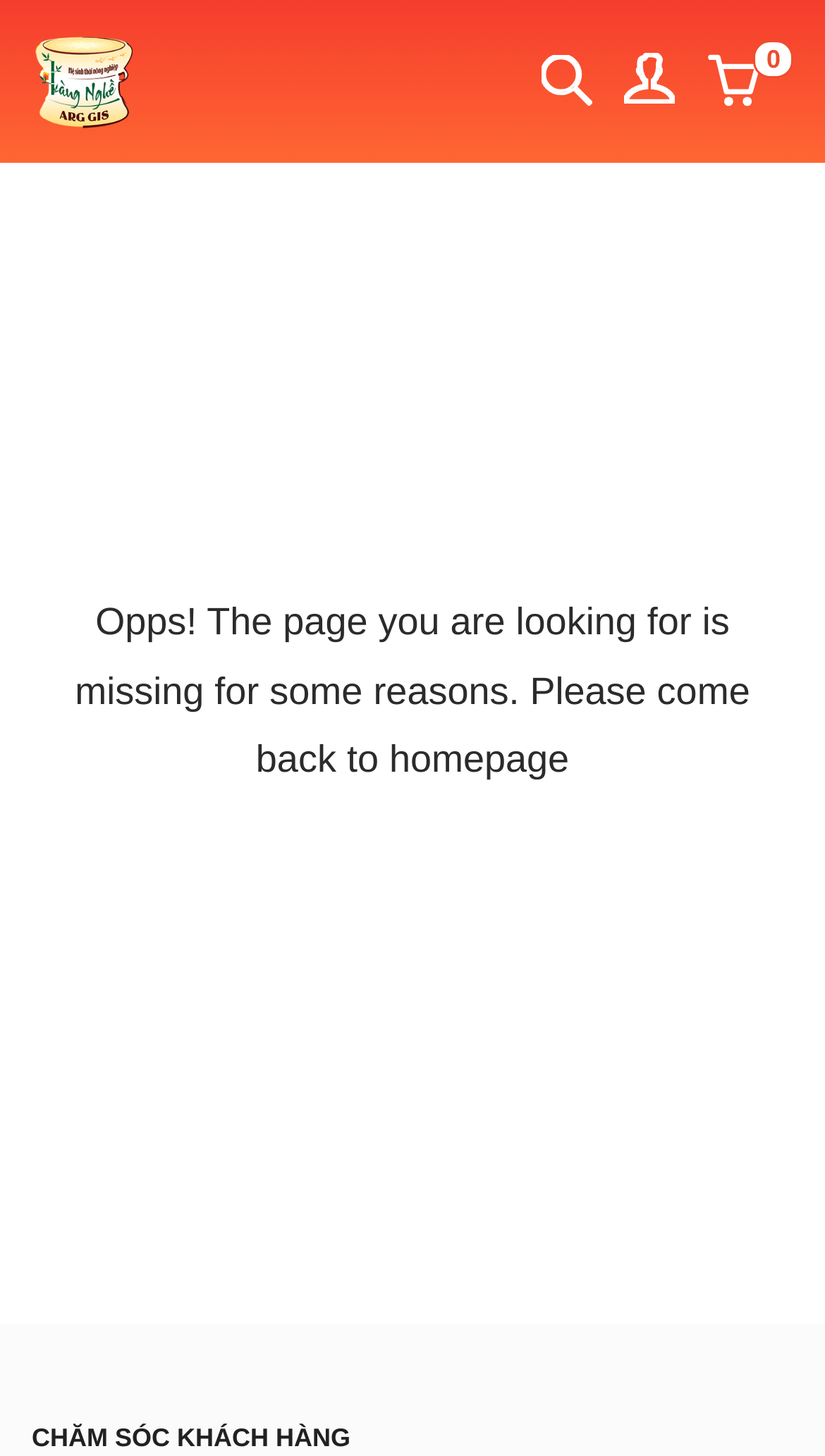Refer to the screenshot and answer the following question in detail:
Is there a search function on the page?

A searchbox element is present on the page, allowing users to search for content.